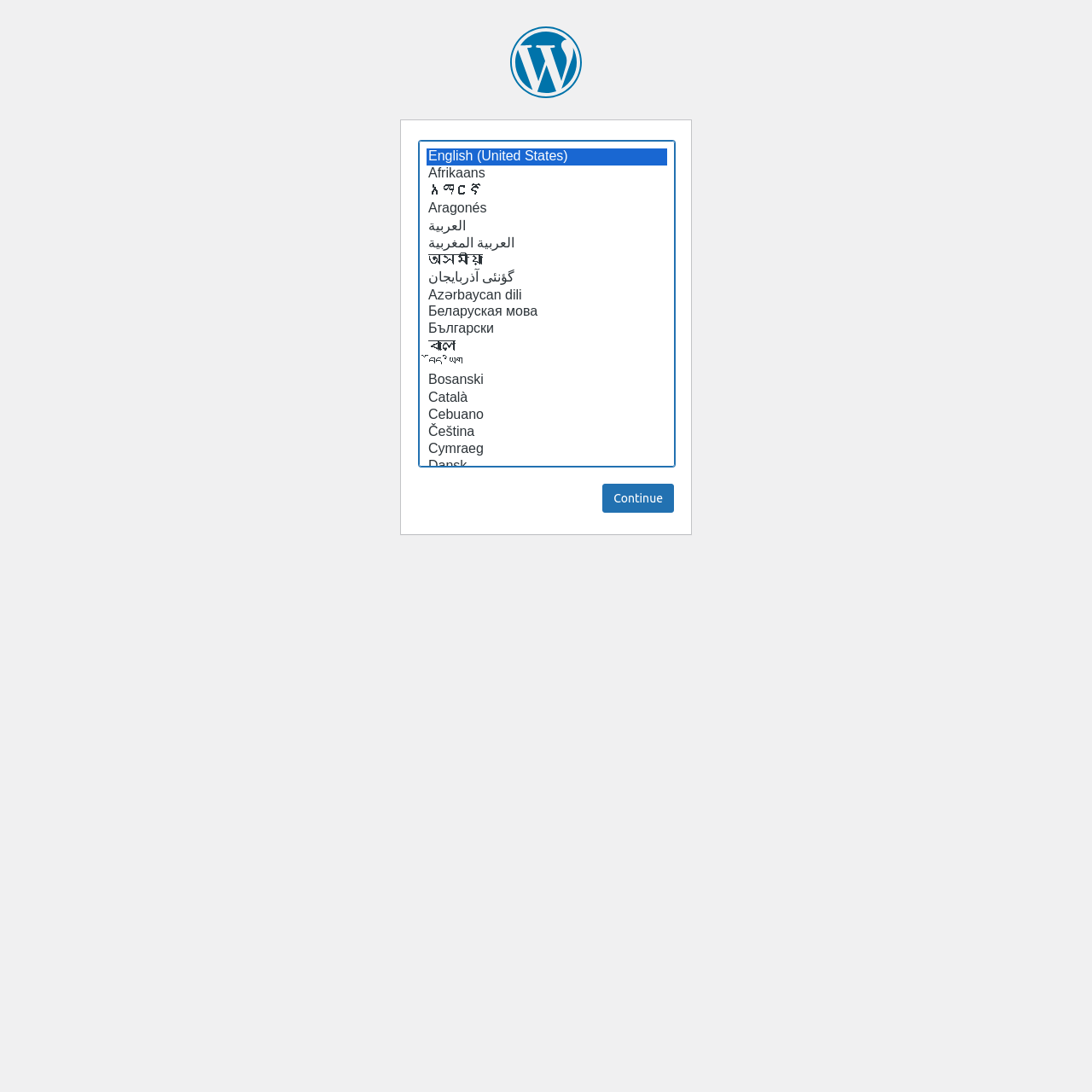Create an elaborate caption that covers all aspects of the webpage.

The webpage is focused on selecting a default language for WordPress installation. At the top, there is a static text "Select a default language". Below it, there is a listbox with the same label, containing 72 options for different languages. The currently selected option is "English (United States)". The listbox takes up a significant portion of the page, with the options listed vertically. 

At the bottom of the page, there is a button labeled "Continue", which is likely the next step in the installation process. The button is positioned below the listbox, slightly to the right of center.